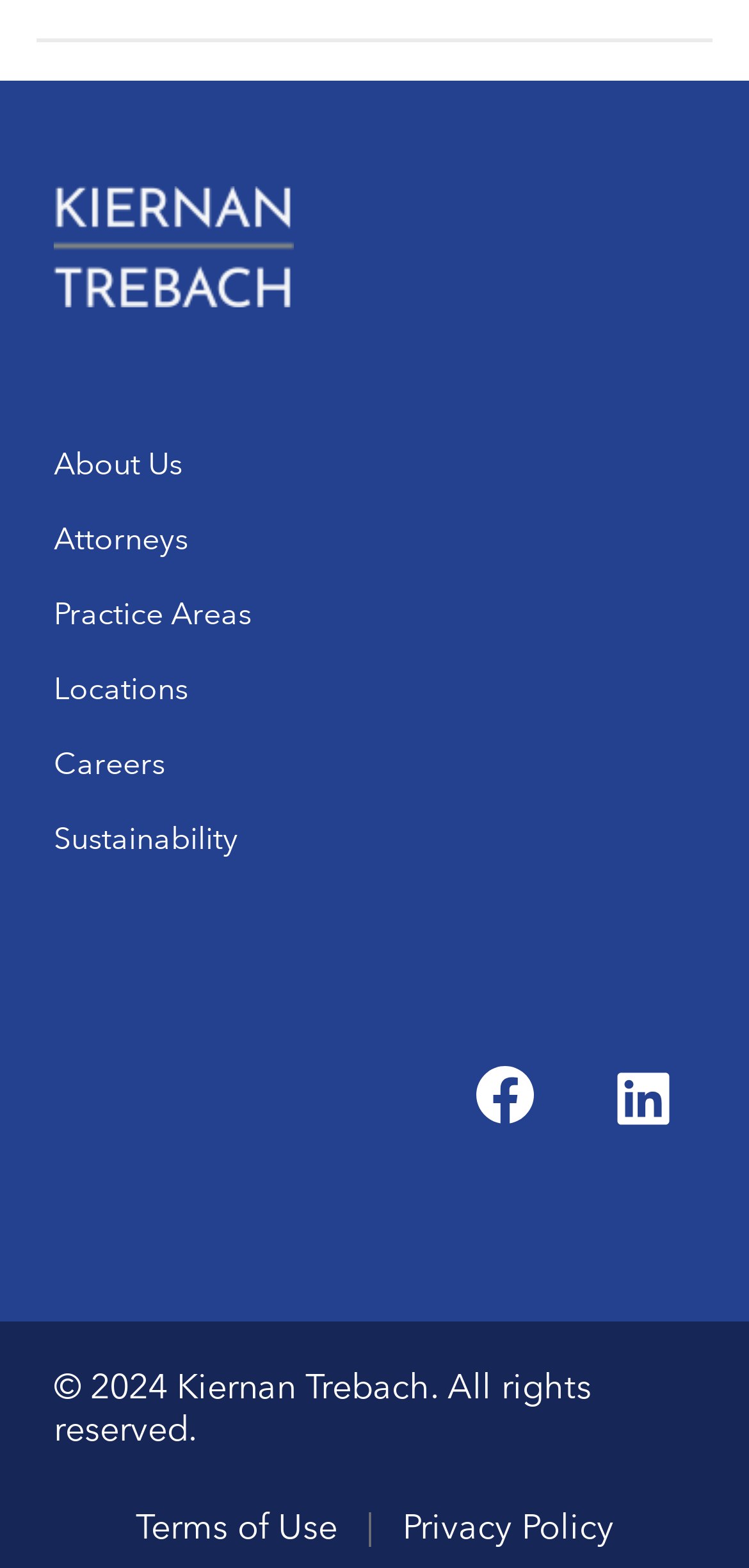How many navigation links are present?
Answer the question with a detailed and thorough explanation.

There are six navigation links present on the webpage, which are 'About Us', 'Attorneys', 'Practice Areas', 'Locations', 'Careers', and 'Sustainability', located at the top of the page.